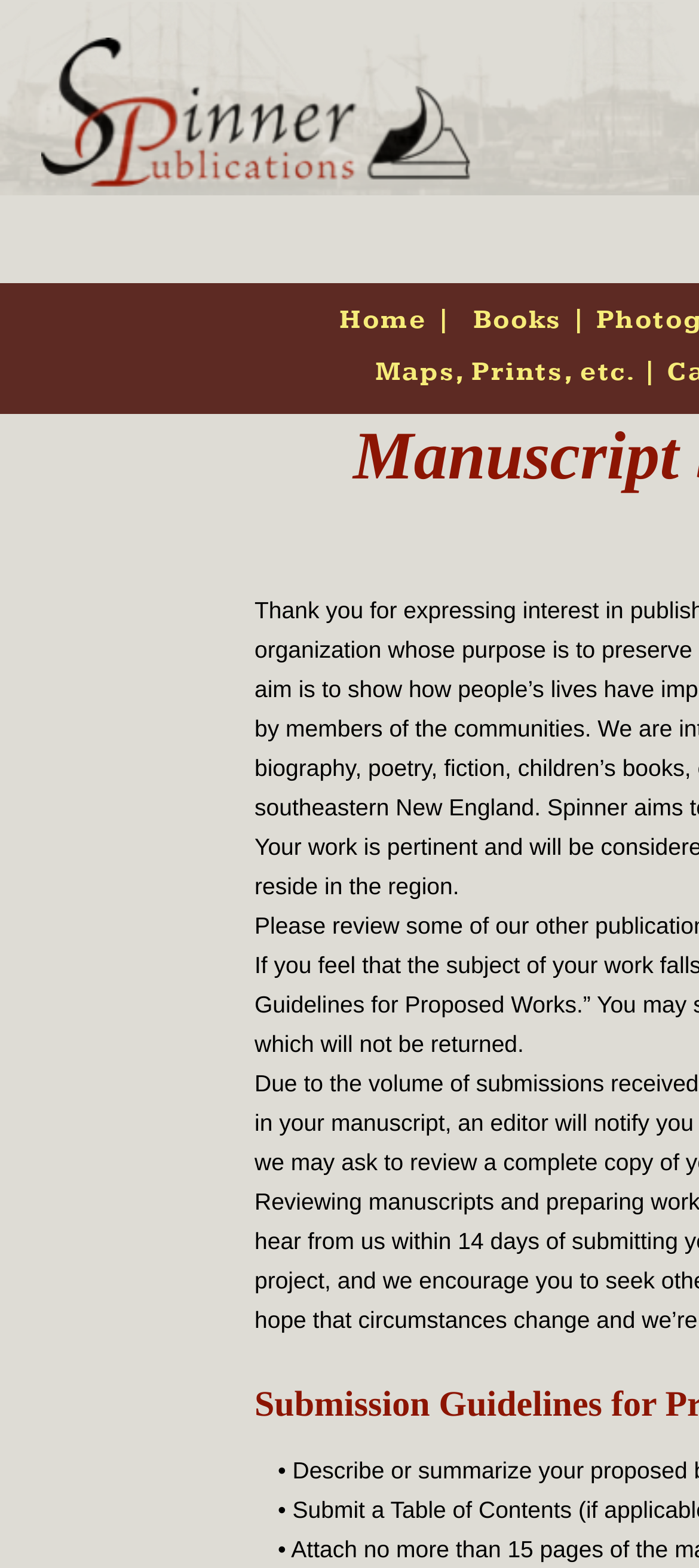Identify and provide the main heading of the webpage.

Manuscript Submissions Guidelines